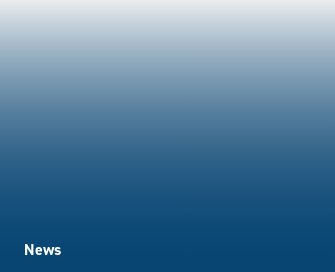What is the focus of the research initiative?
Use the image to give a comprehensive and detailed response to the question.

The caption highlights the importance of fostering education and excellence in medical research practices, suggesting that the research initiative is centered around this area.